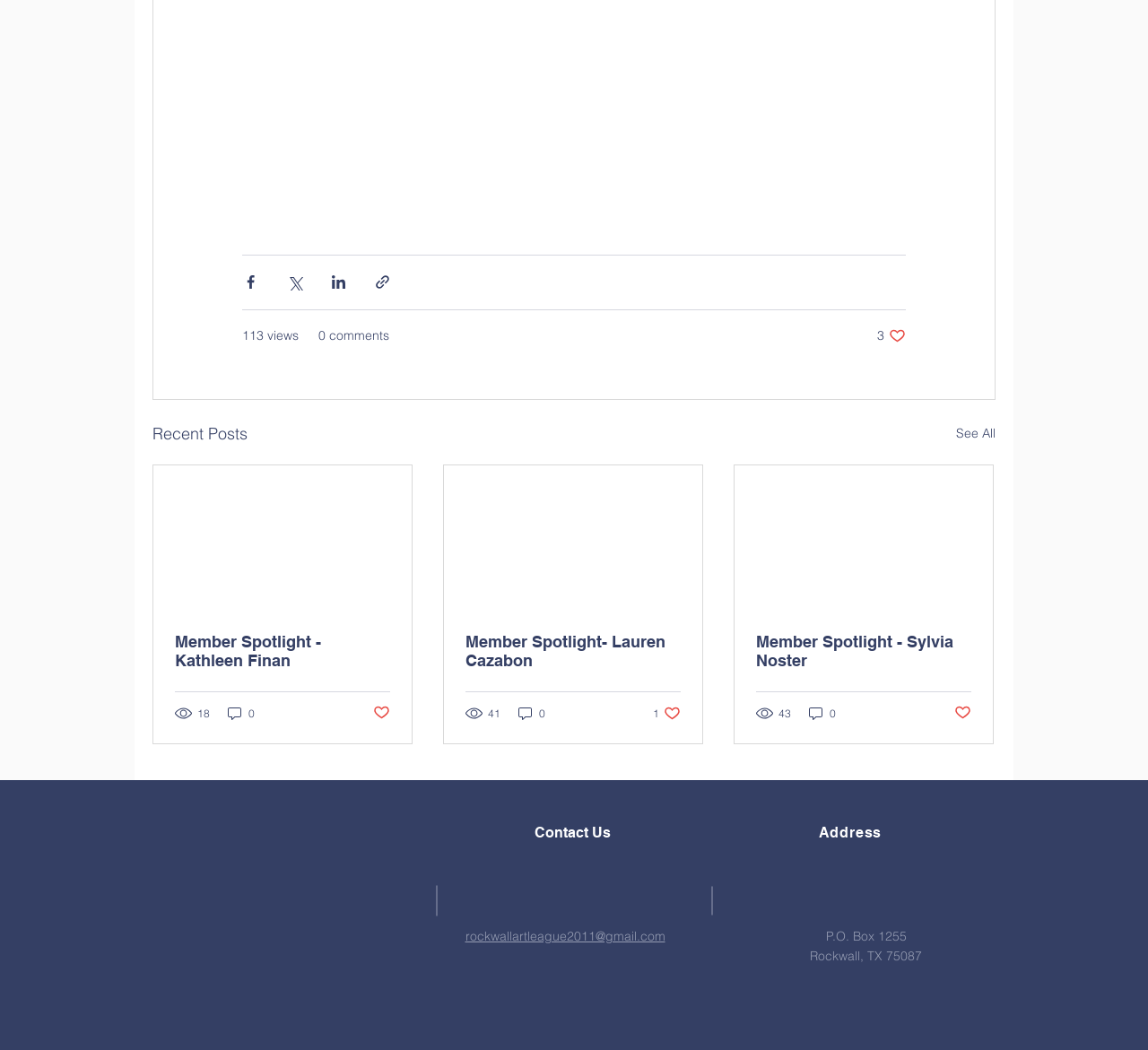What is the title of the first article?
Answer with a single word or phrase by referring to the visual content.

Member Spotlight - Kathleen Finan